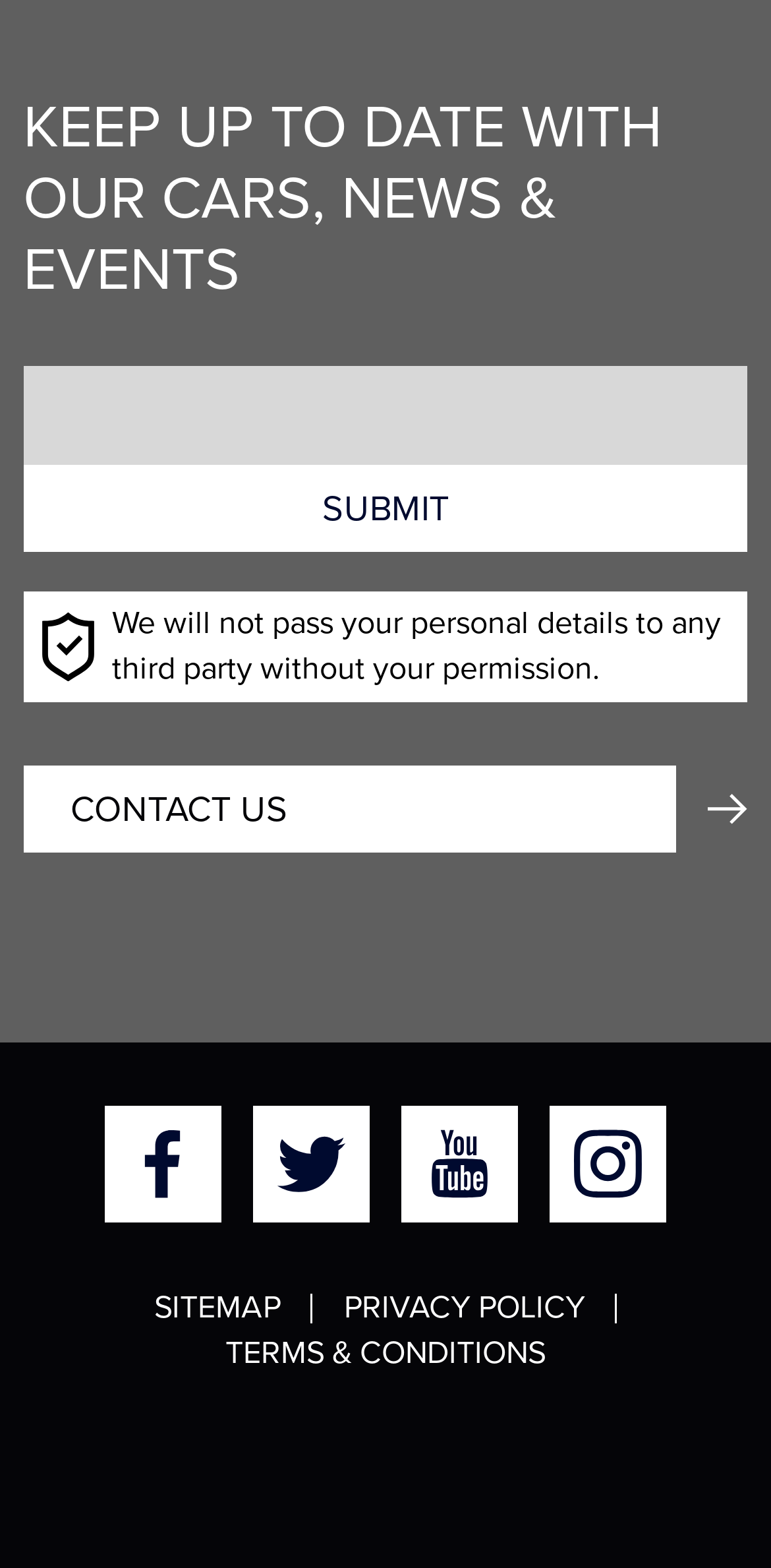What is the purpose of the image at [0.043, 0.391, 0.133, 0.435]?
Answer the question with just one word or phrase using the image.

Decoration